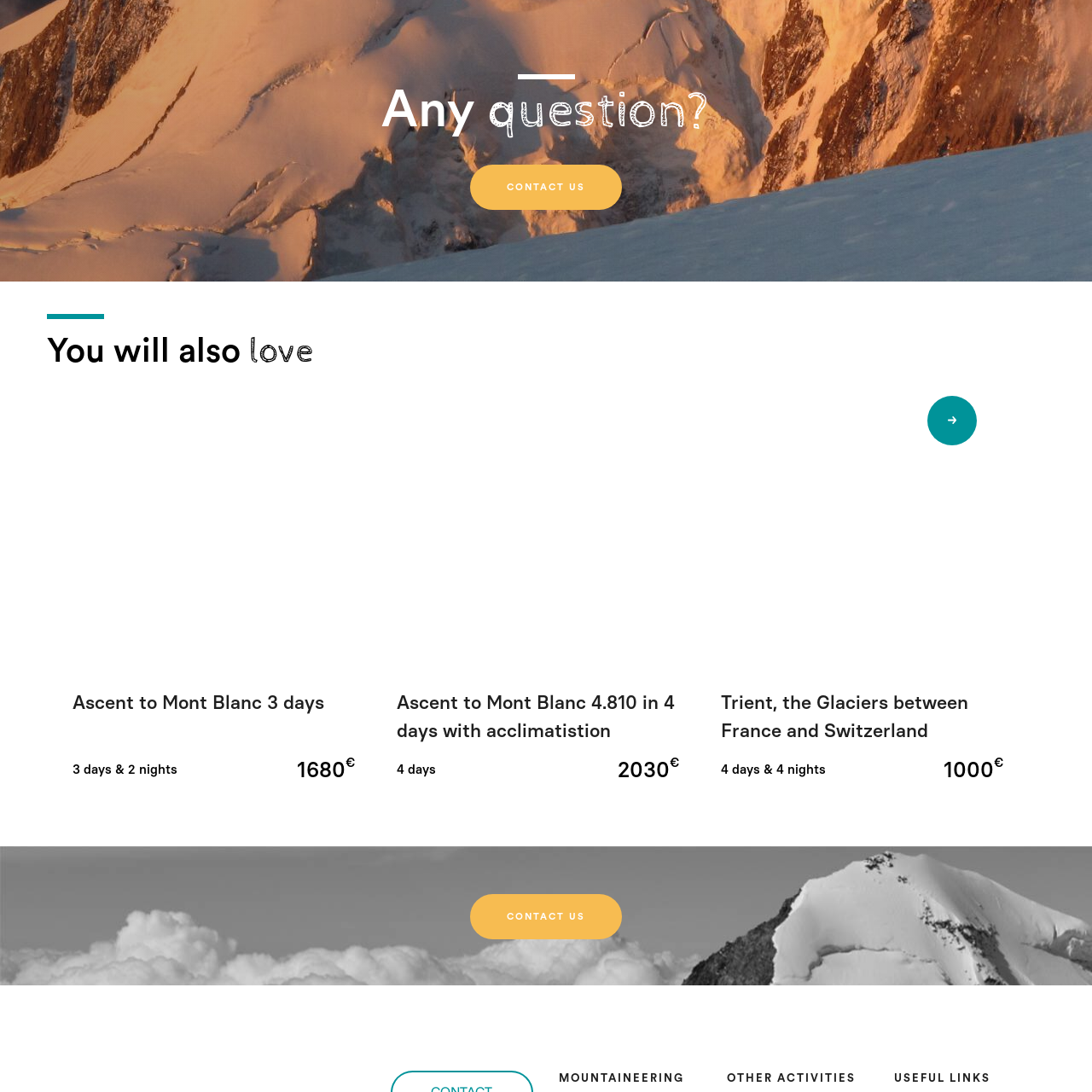Describe extensively the visual content inside the red marked area.

The image depicts a stunning visual representation of the "Ascent to Mont Blanc" adventure, specifically highlighting a three-day expedition. The scenic depiction likely showcases picturesque mountain landscapes, with Mont Blanc as the focal point. Accompanying details emphasize the thrill of mountaineering, inviting enthusiasts to embark on this remarkable journey. This outdoor adventure is complemented by vital information, such as duration and lodging details, perfect for adventure seekers. It's a captivating invitation to explore the majestic beauty and challenge presented by Mont Blanc.